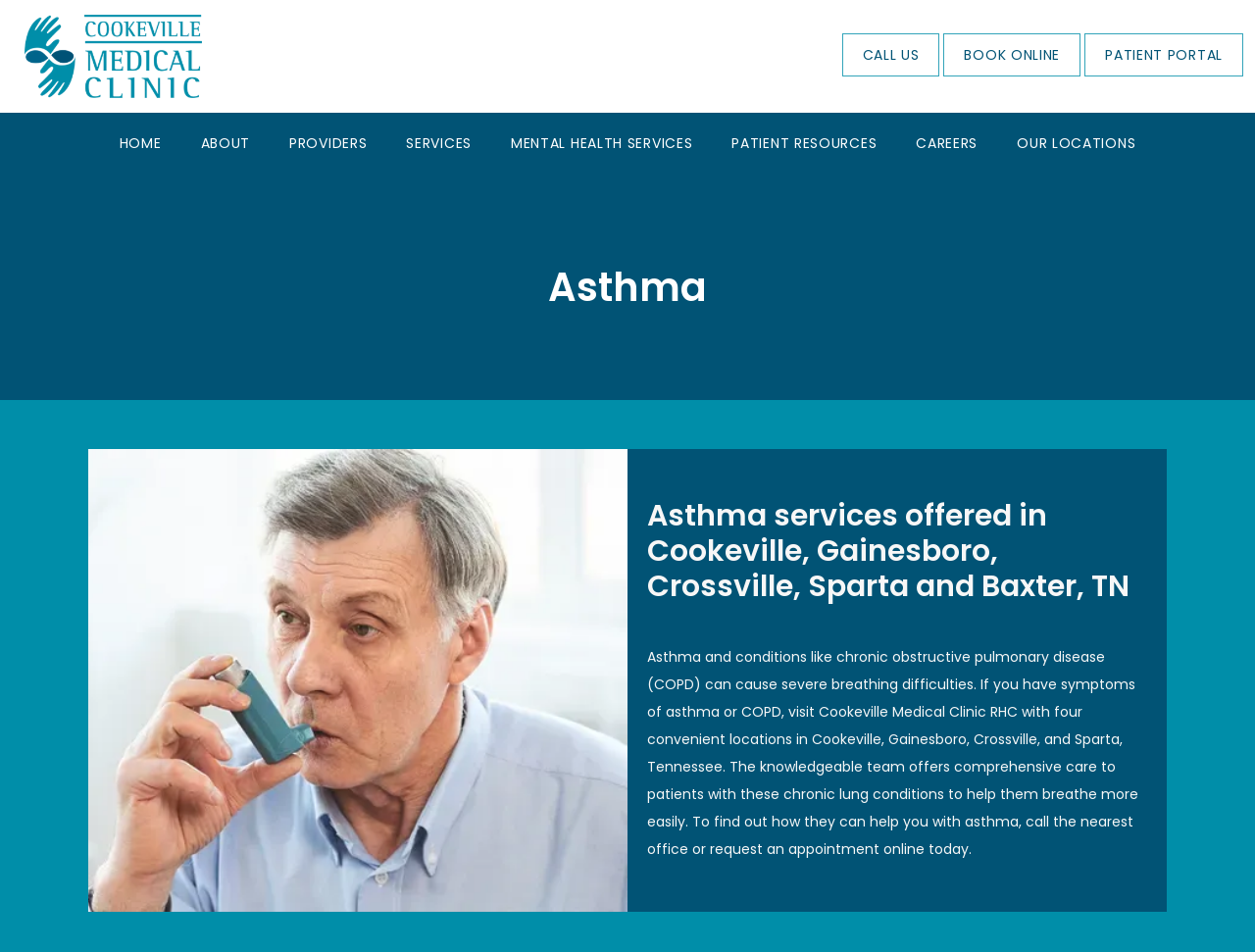Describe all the visual and textual components of the webpage comprehensively.

The webpage is about Cookeville Medical Clinic RHC, a group medical practice that provides family and pediatric care, as well as adult care and primary care services, including asthma services. 

At the top left of the page, there is a small image. Above the image, there are several links, including "HOME", "ABOUT", "PROVIDERS", "SERVICES", "MENTAL HEALTH SERVICES", "PATIENT RESOURCES", "CAREERS", and "OUR LOCATIONS", which are aligned horizontally and evenly spaced. 

Below these links, there are three more links: "CALL US", "BOOK ONLINE", and "PATIENT PORTAL", which are positioned at the top right of the page. 

The main content of the page is divided into two sections. The first section has a heading "Asthma" and takes up about half of the page's width. The second section, which is larger, has a heading "Asthma services offered in Cookeville, Gainesboro, Crossville, Sparta and Baxter, TN" and contains a paragraph of text that describes the asthma services provided by Cookeville Medical Clinic RHC. This text explains that the clinic offers comprehensive care to patients with chronic lung conditions like asthma and COPD, and invites readers to call or request an appointment online.